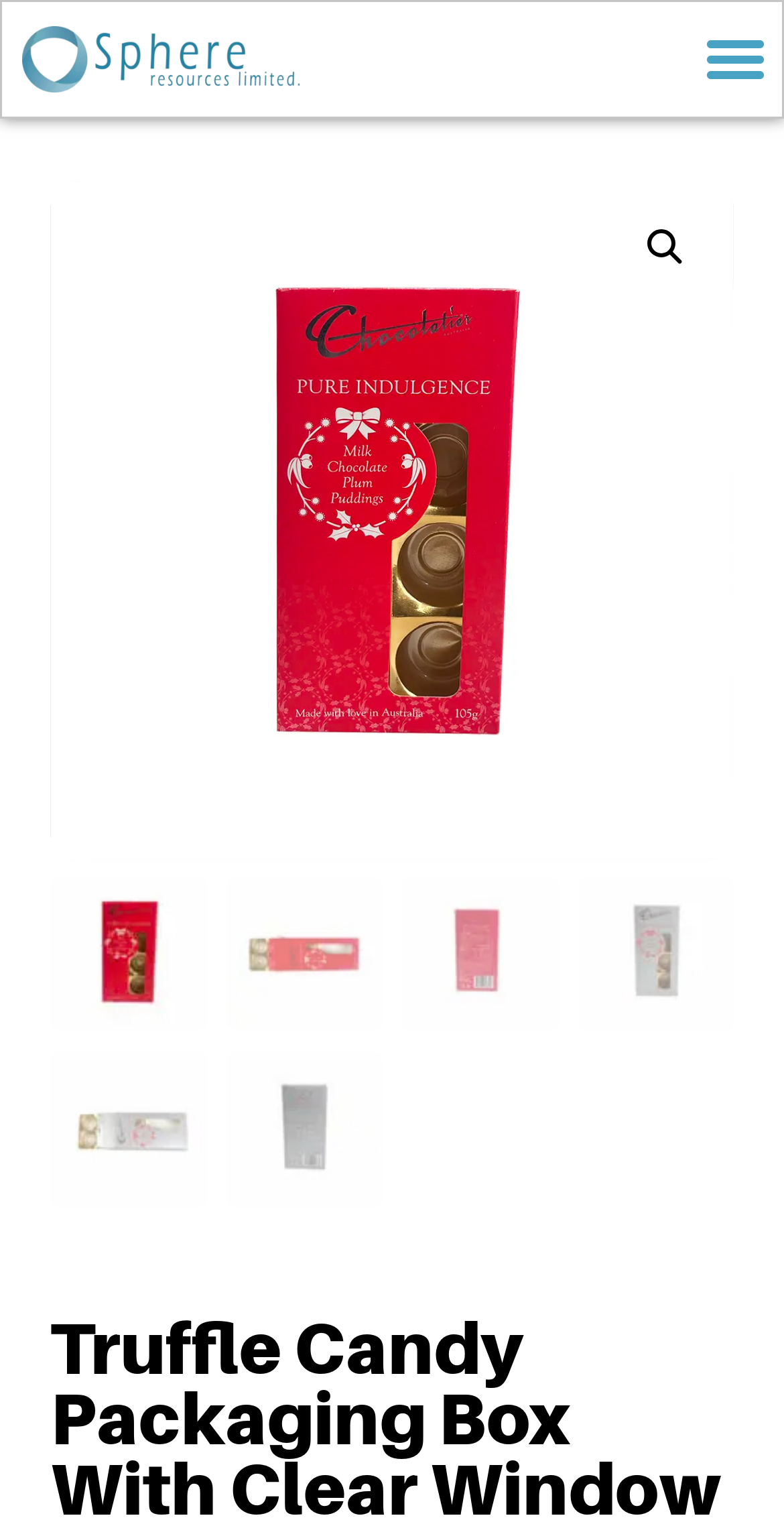Are there any customizable candy box options?
Using the information from the image, answer the question thoroughly.

The presence of image descriptions like 'Chocolate Candy Box with Dividers, Candy Spaces & Window Customizable Made-to-Order Consumables' suggests that there are customizable candy box options available on the webpage.